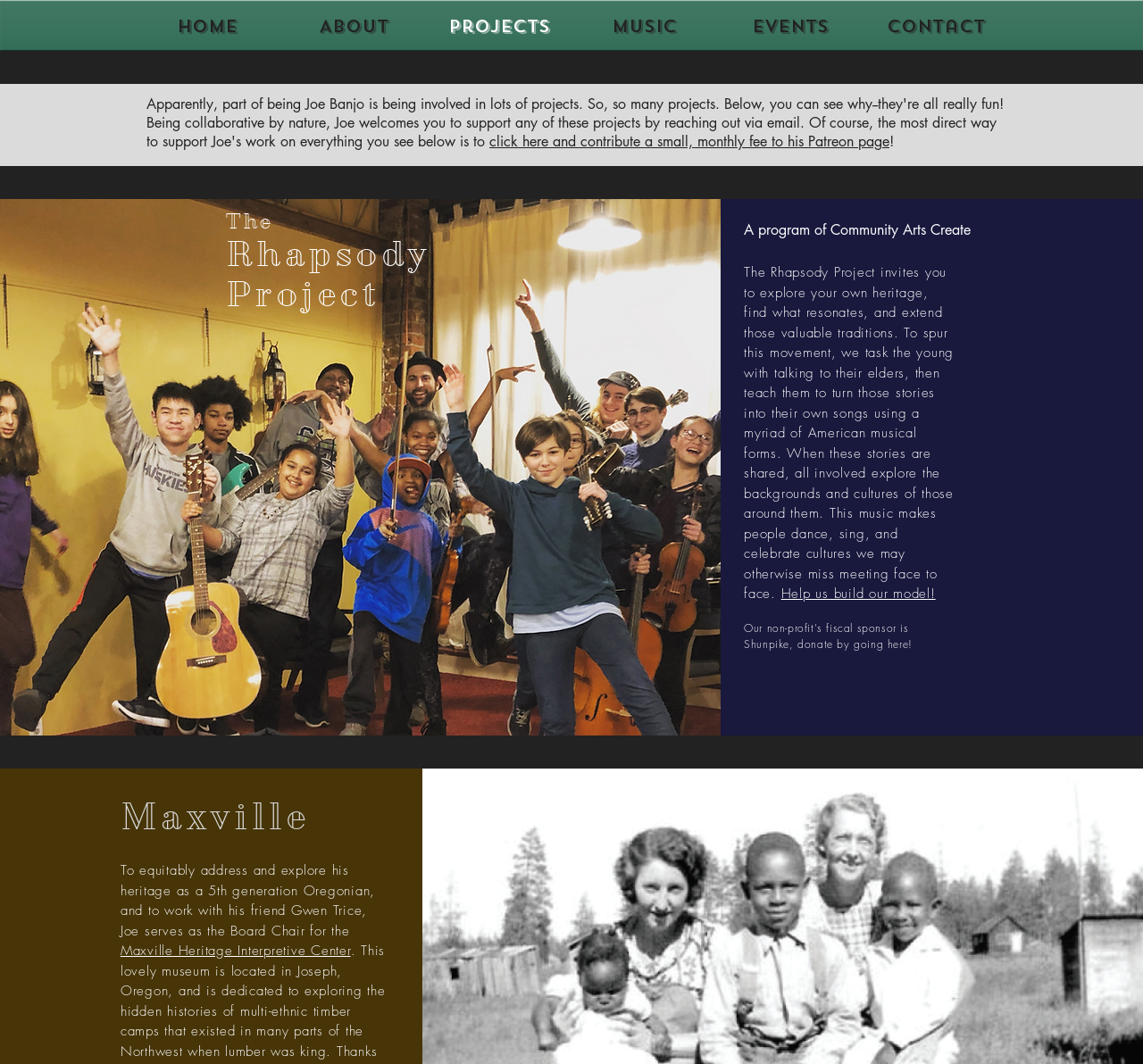Please find the bounding box coordinates of the element that you should click to achieve the following instruction: "support the creator on Patreon". The coordinates should be presented as four float numbers between 0 and 1: [left, top, right, bottom].

[0.428, 0.124, 0.778, 0.142]